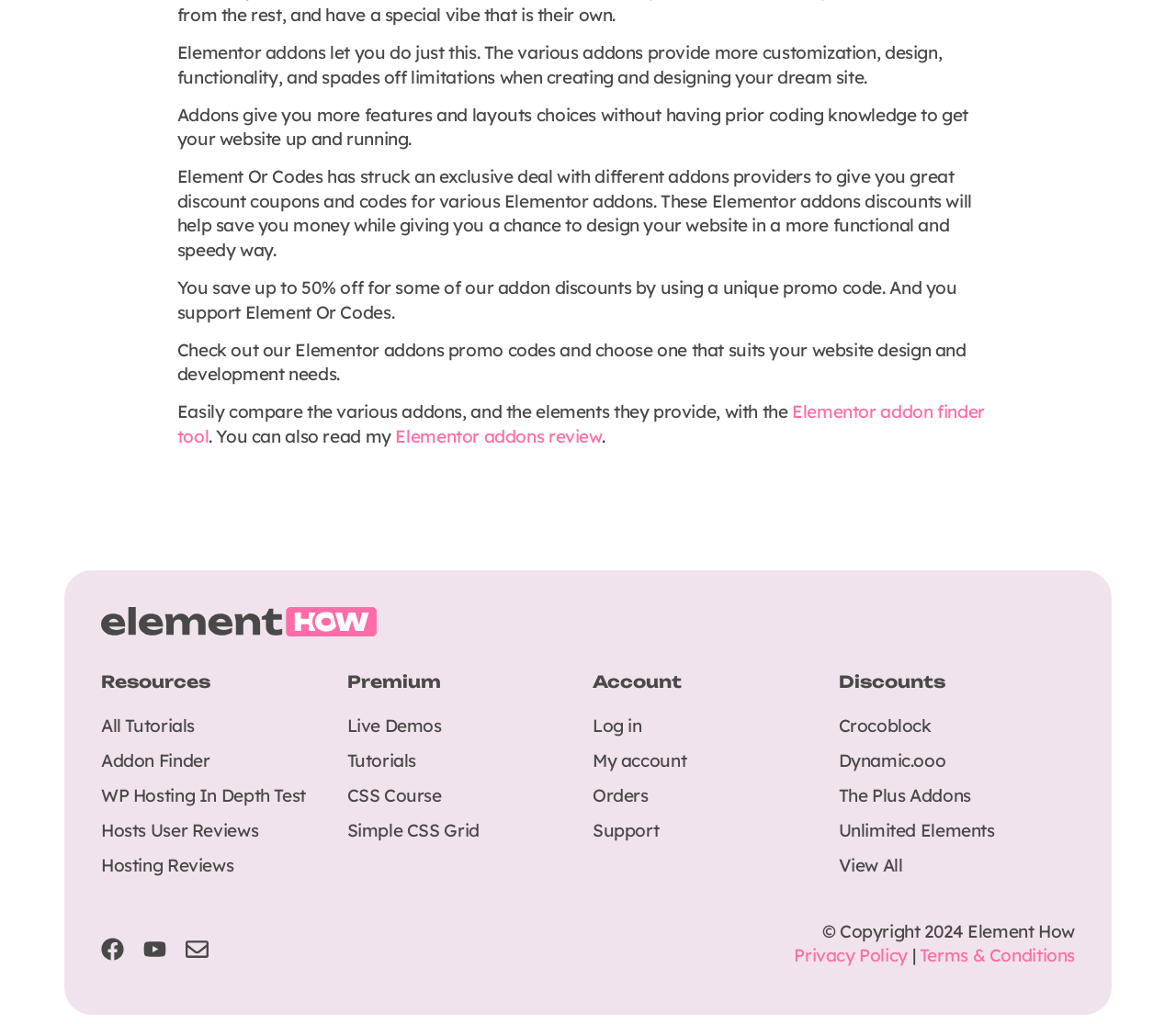Please specify the bounding box coordinates in the format (top-left x, top-left y, bottom-right x, bottom-right y), with values ranging from 0 to 1. Identify the bounding box for the UI component described as follows: Privacy Policy

[0.675, 0.922, 0.772, 0.944]